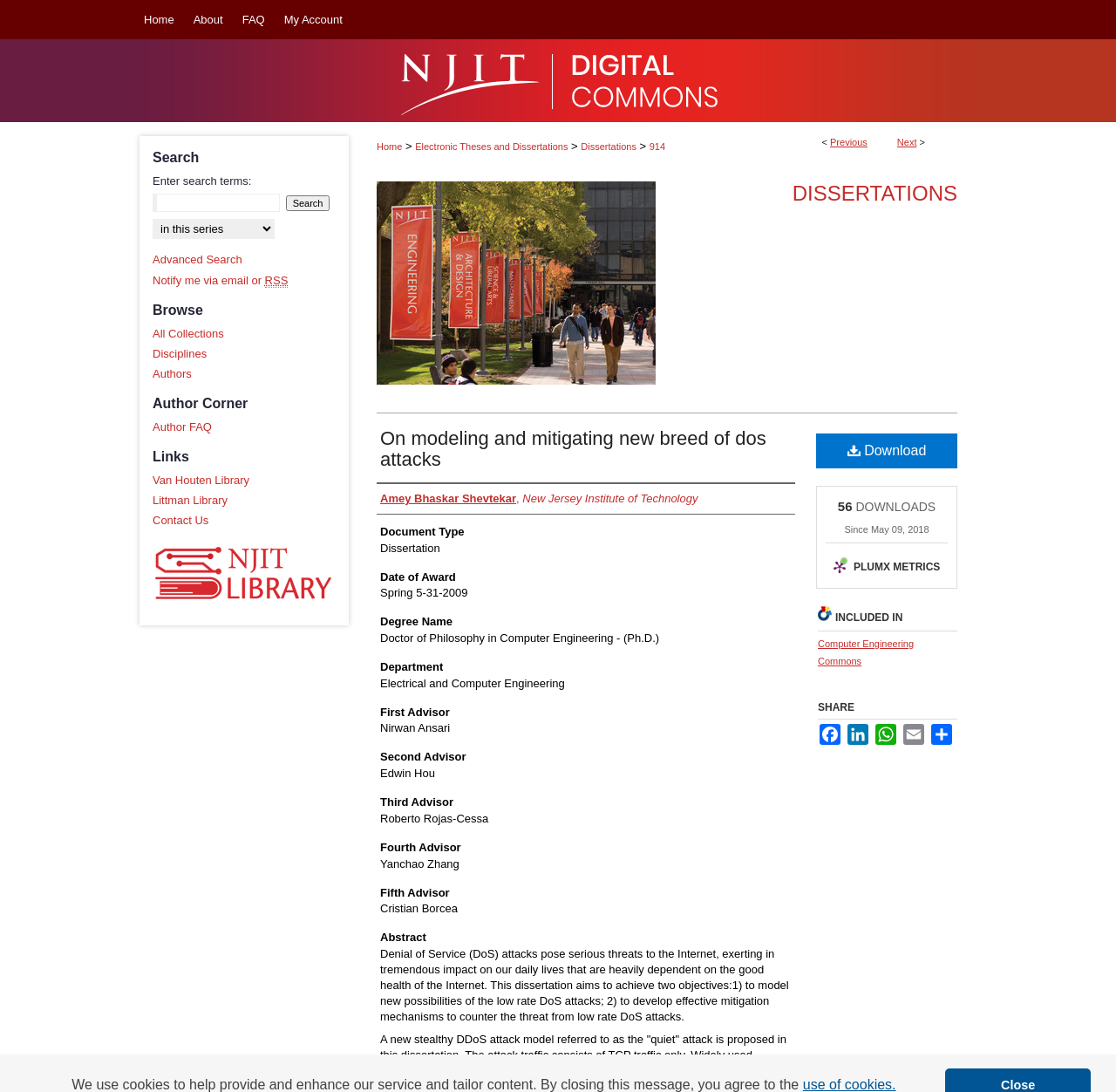Please find the bounding box coordinates (top-left x, top-left y, bottom-right x, bottom-right y) in the screenshot for the UI element described as follows: My account

None